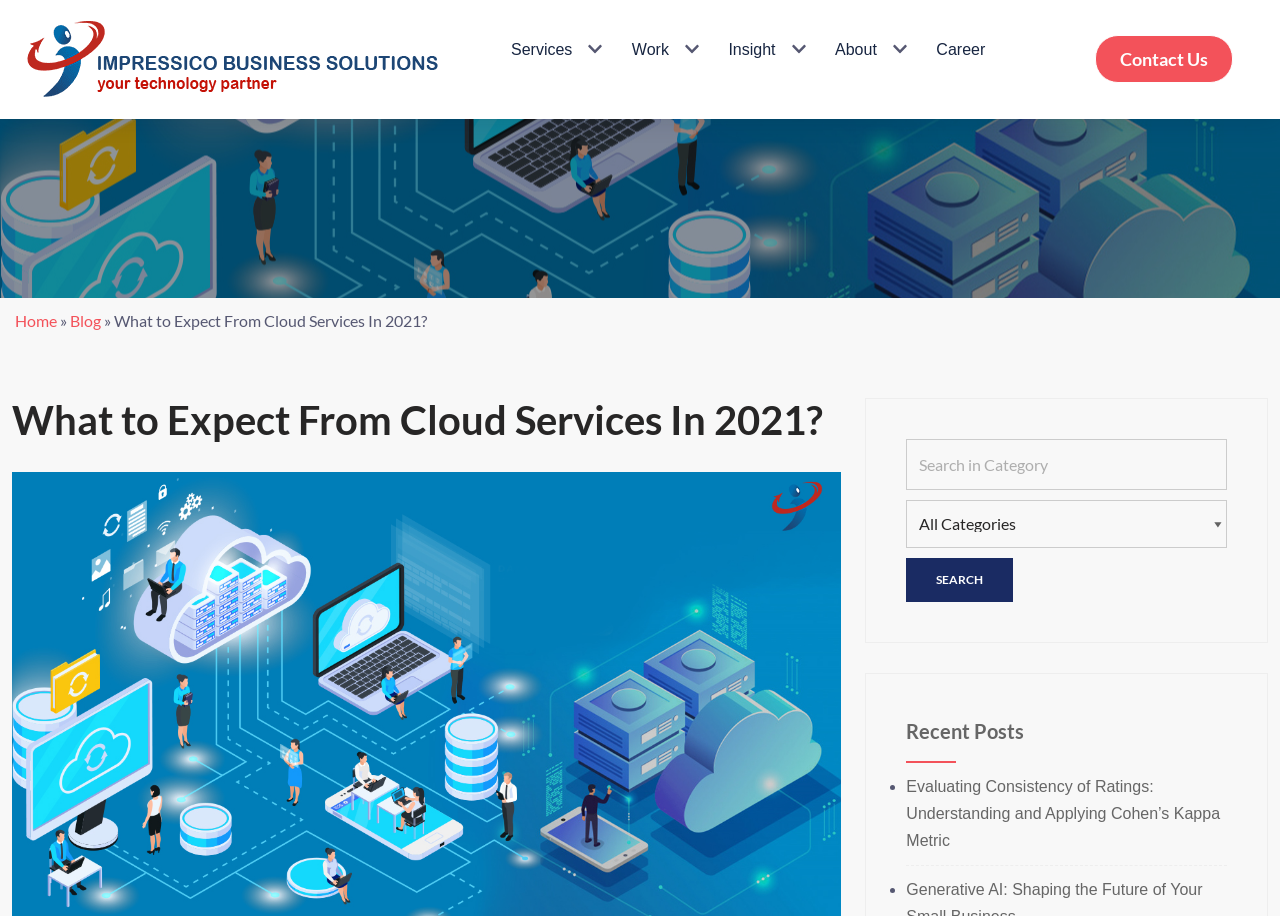What is the title of the recent post?
Examine the webpage screenshot and provide an in-depth answer to the question.

I found the recent posts section at the bottom-right corner of the webpage, and the first post is titled 'Evaluating Consistency of Ratings: Understanding and Applying Cohen’s Kappa Metric'. I extracted the main title of the post, which is 'Evaluating Consistency of Ratings'.